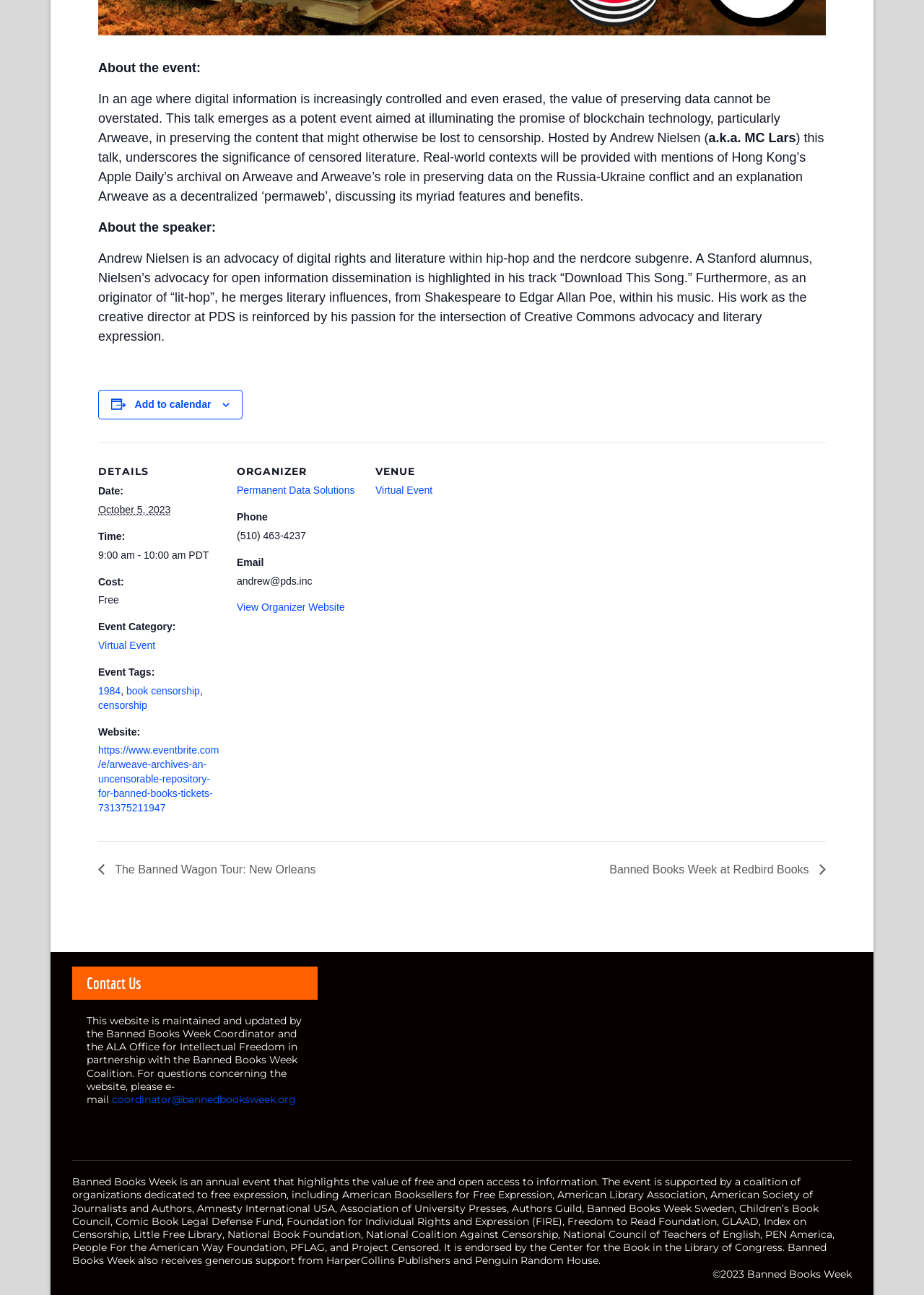Pinpoint the bounding box coordinates of the clickable area needed to execute the instruction: "Click the event link". The coordinates should be specified as four float numbers between 0 and 1, i.e., [left, top, right, bottom].

[0.106, 0.575, 0.237, 0.628]